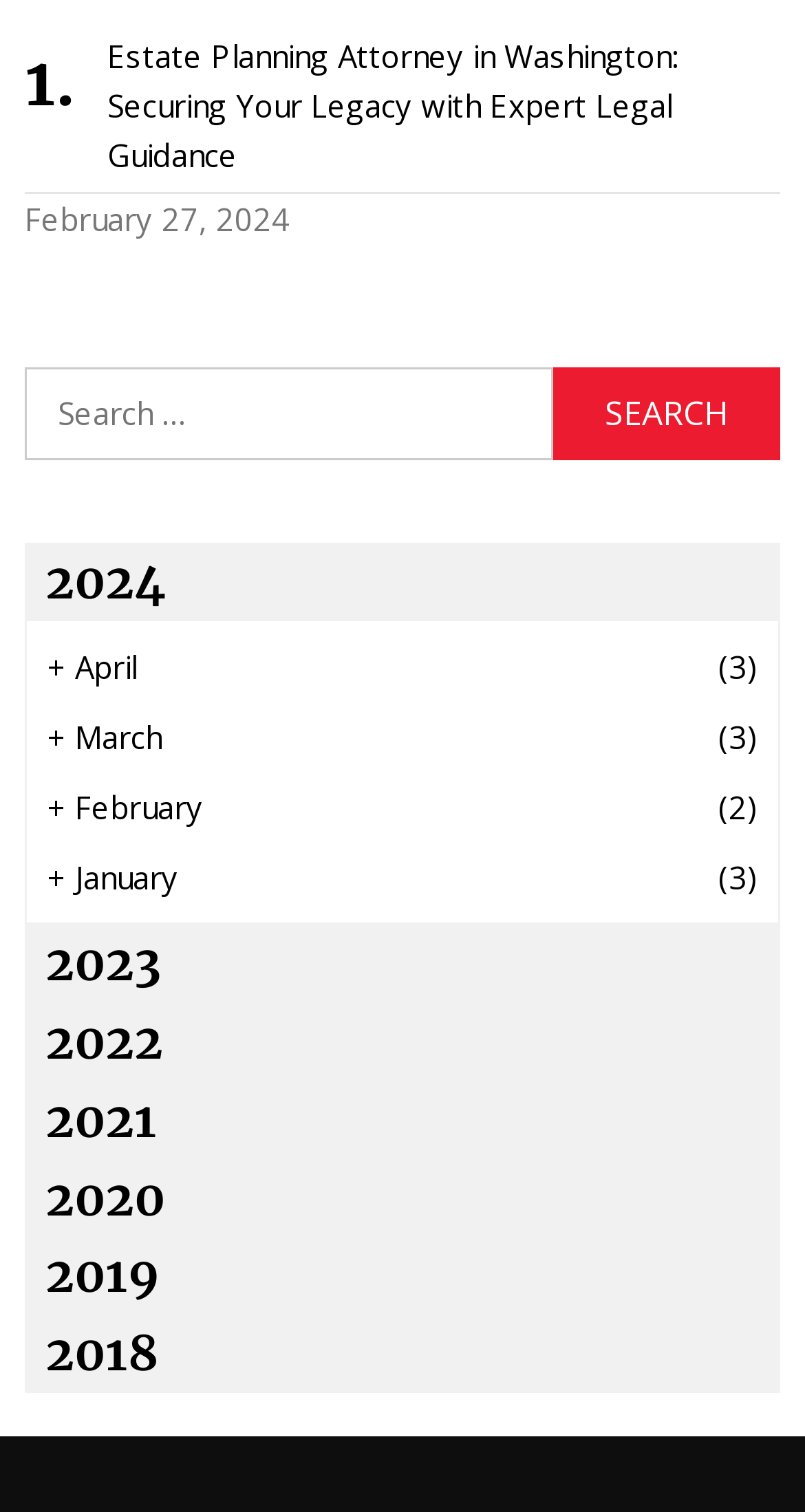Can you pinpoint the bounding box coordinates for the clickable element required for this instruction: "View February articles"? The coordinates should be four float numbers between 0 and 1, i.e., [left, top, right, bottom].

[0.059, 0.518, 0.941, 0.551]